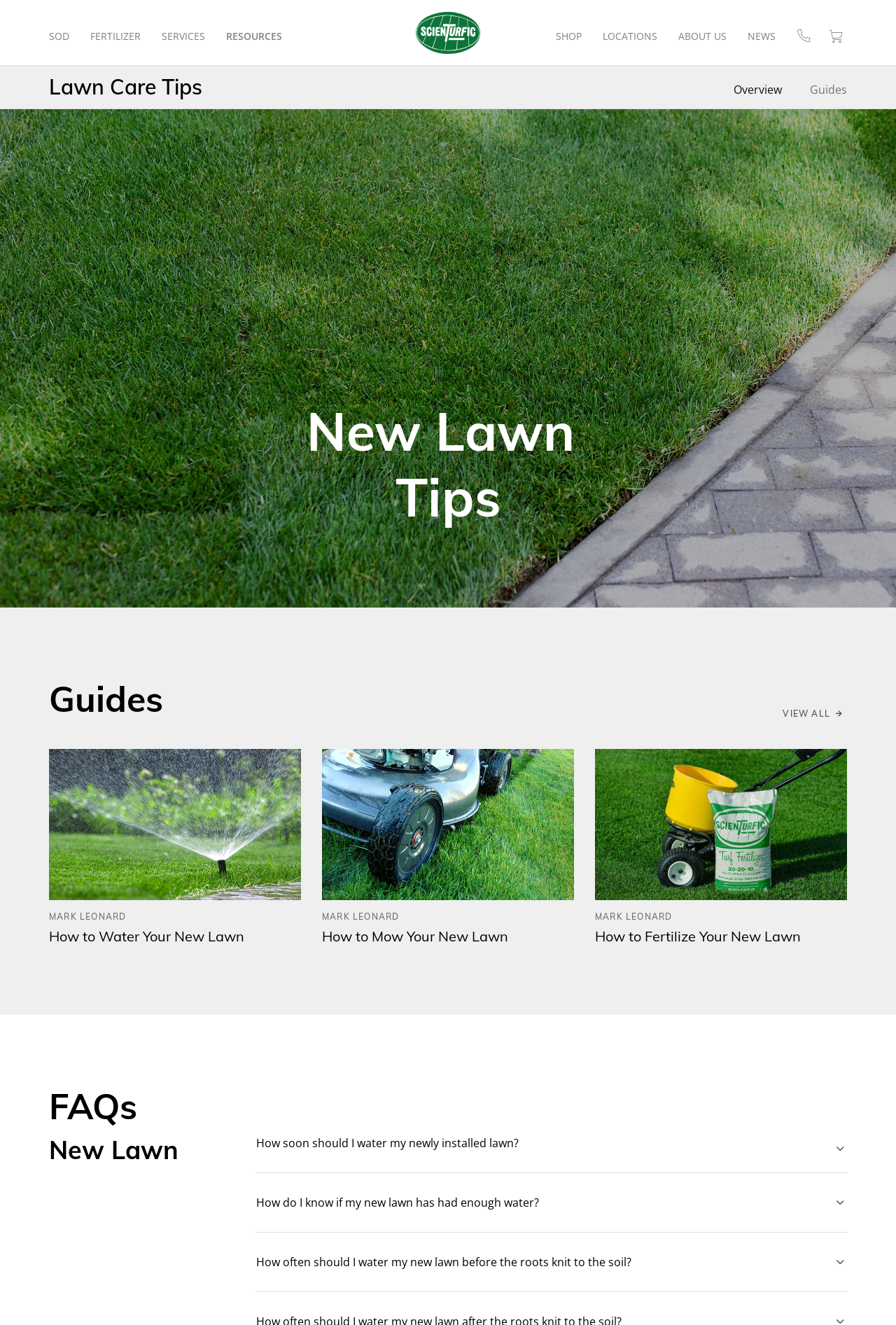Please identify the bounding box coordinates of the element I should click to complete this instruction: 'Go to the 'SHOP' page'. The coordinates should be given as four float numbers between 0 and 1, like this: [left, top, right, bottom].

[0.62, 0.019, 0.649, 0.035]